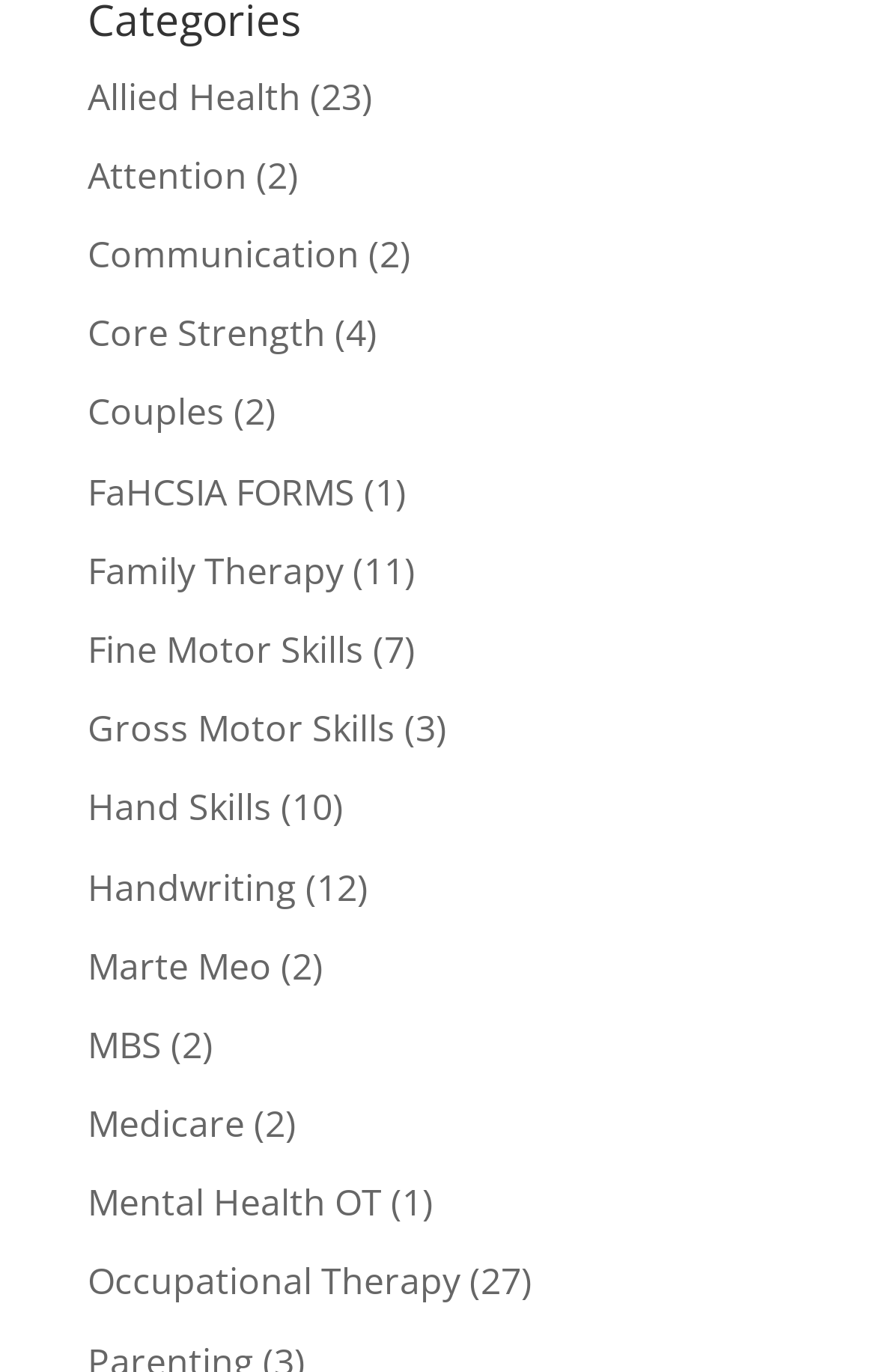Answer the question in one word or a short phrase:
How many links are there on the webpage?

19